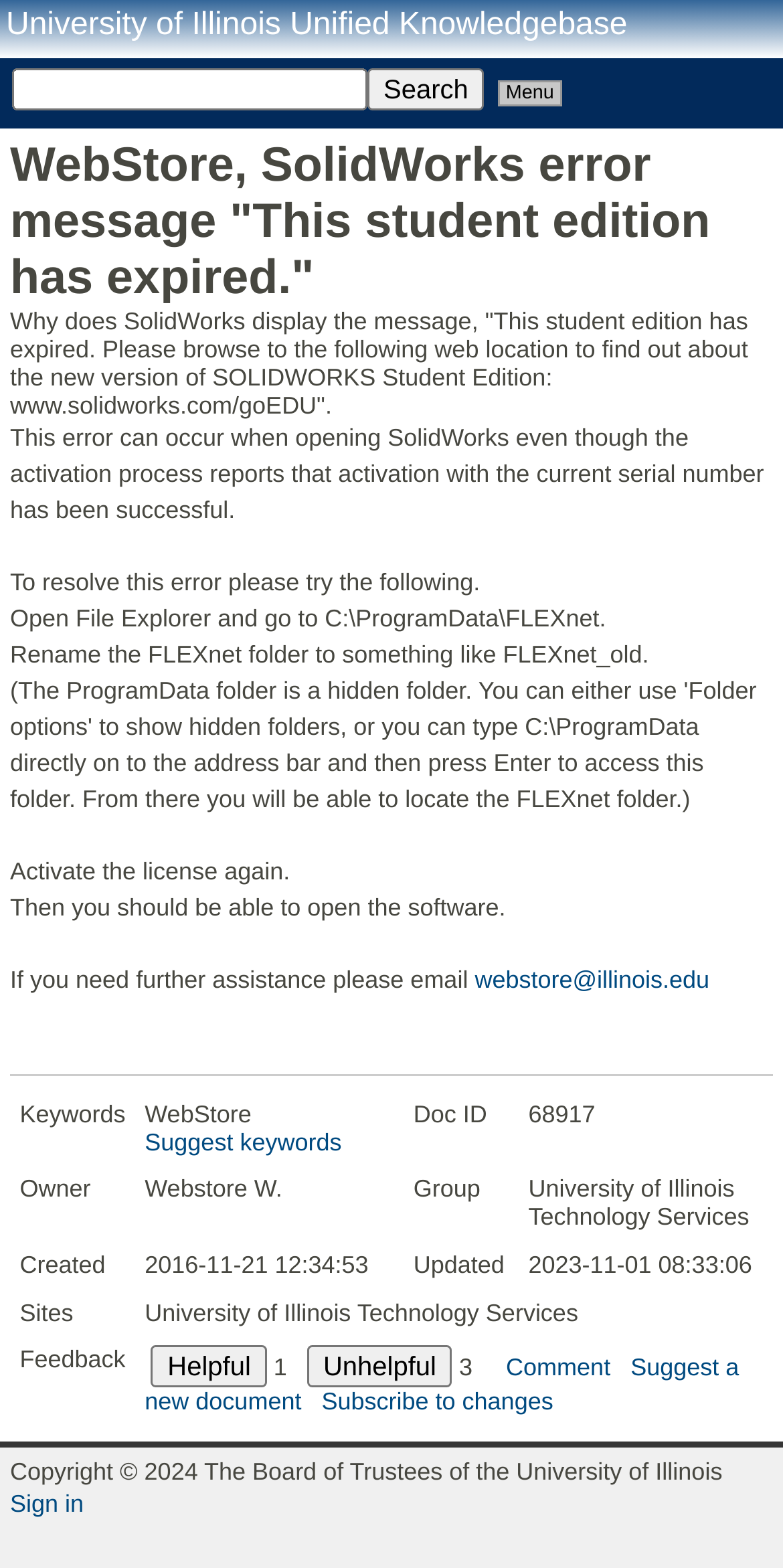What is the error message displayed by SolidWorks?
Give a single word or phrase answer based on the content of the image.

This student edition has expired.